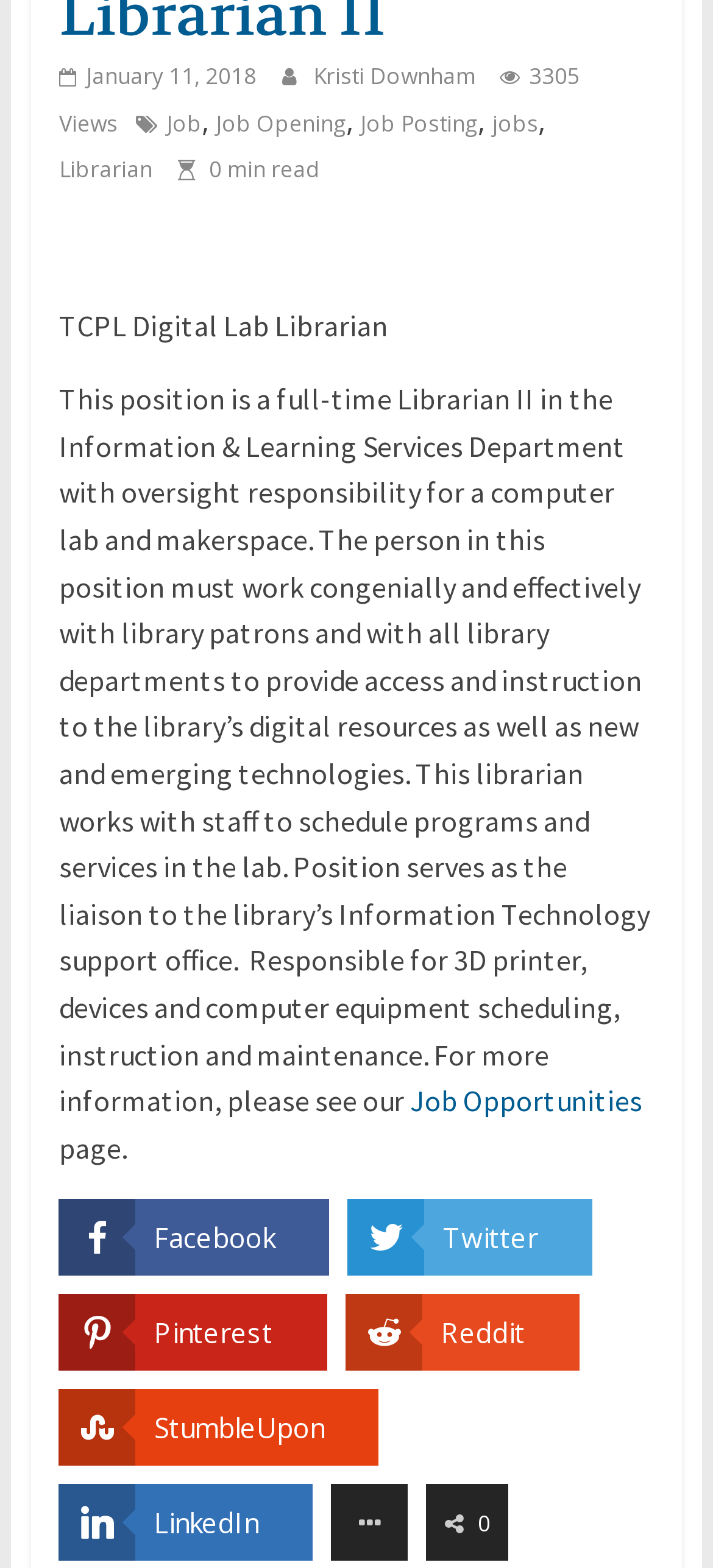Locate the bounding box coordinates of the element to click to perform the following action: 'Check job opportunities'. The coordinates should be given as four float values between 0 and 1, in the form of [left, top, right, bottom].

[0.575, 0.69, 0.9, 0.713]